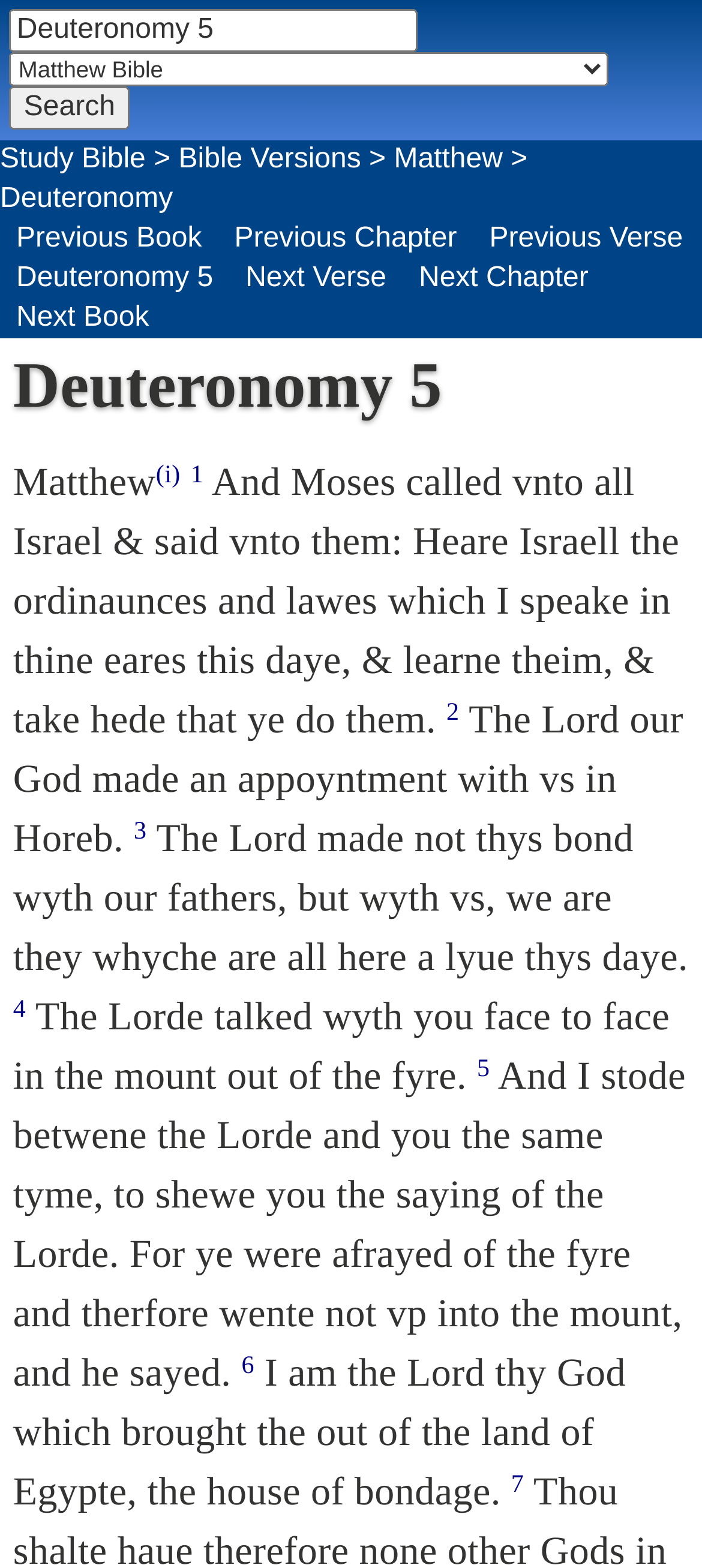Please identify the bounding box coordinates of the element's region that I should click in order to complete the following instruction: "Go to Deuteronomy 5". The bounding box coordinates consist of four float numbers between 0 and 1, i.e., [left, top, right, bottom].

[0.0, 0.165, 0.327, 0.19]